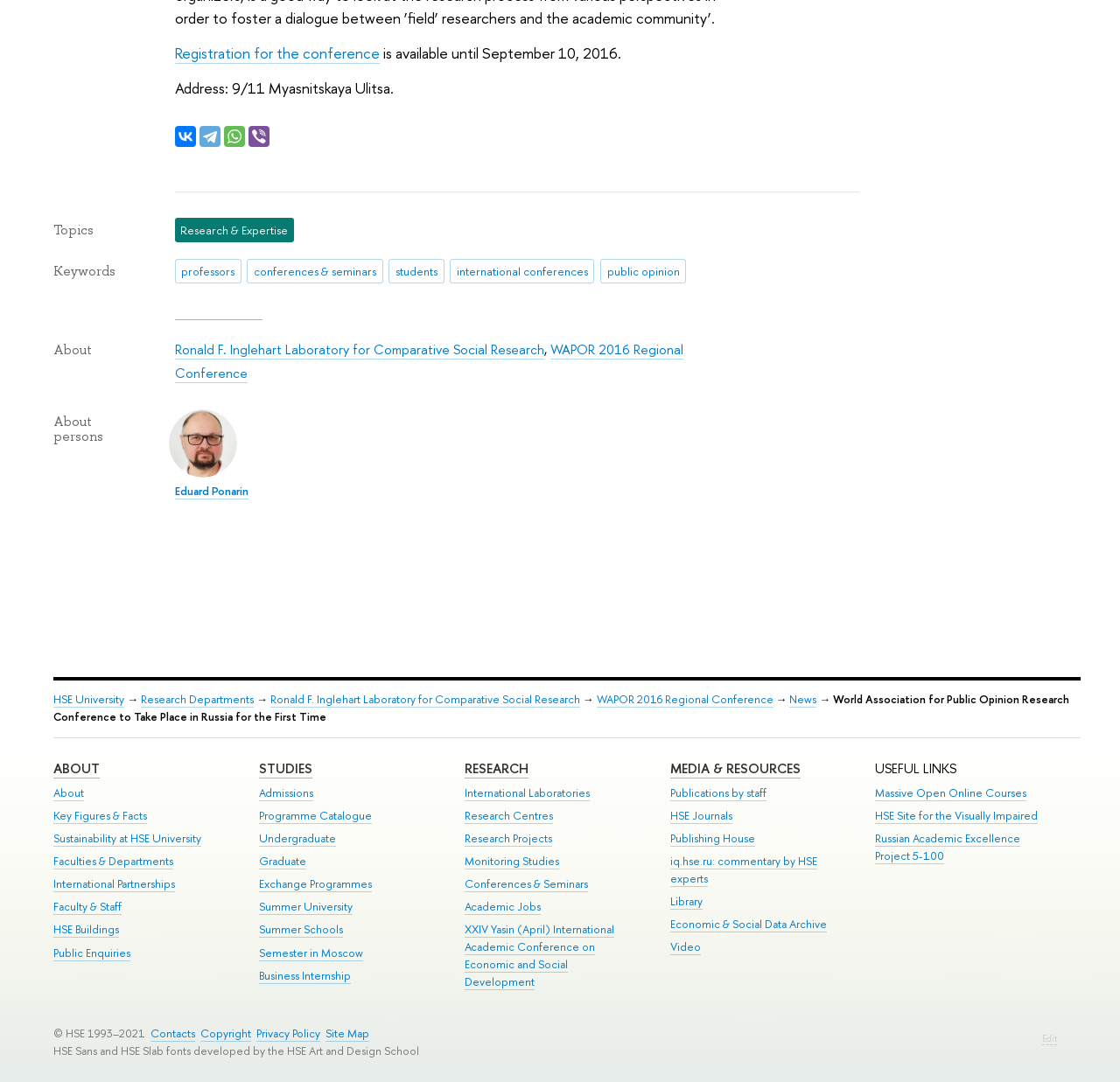Please reply to the following question with a single word or a short phrase:
What is the name of the university?

HSE University